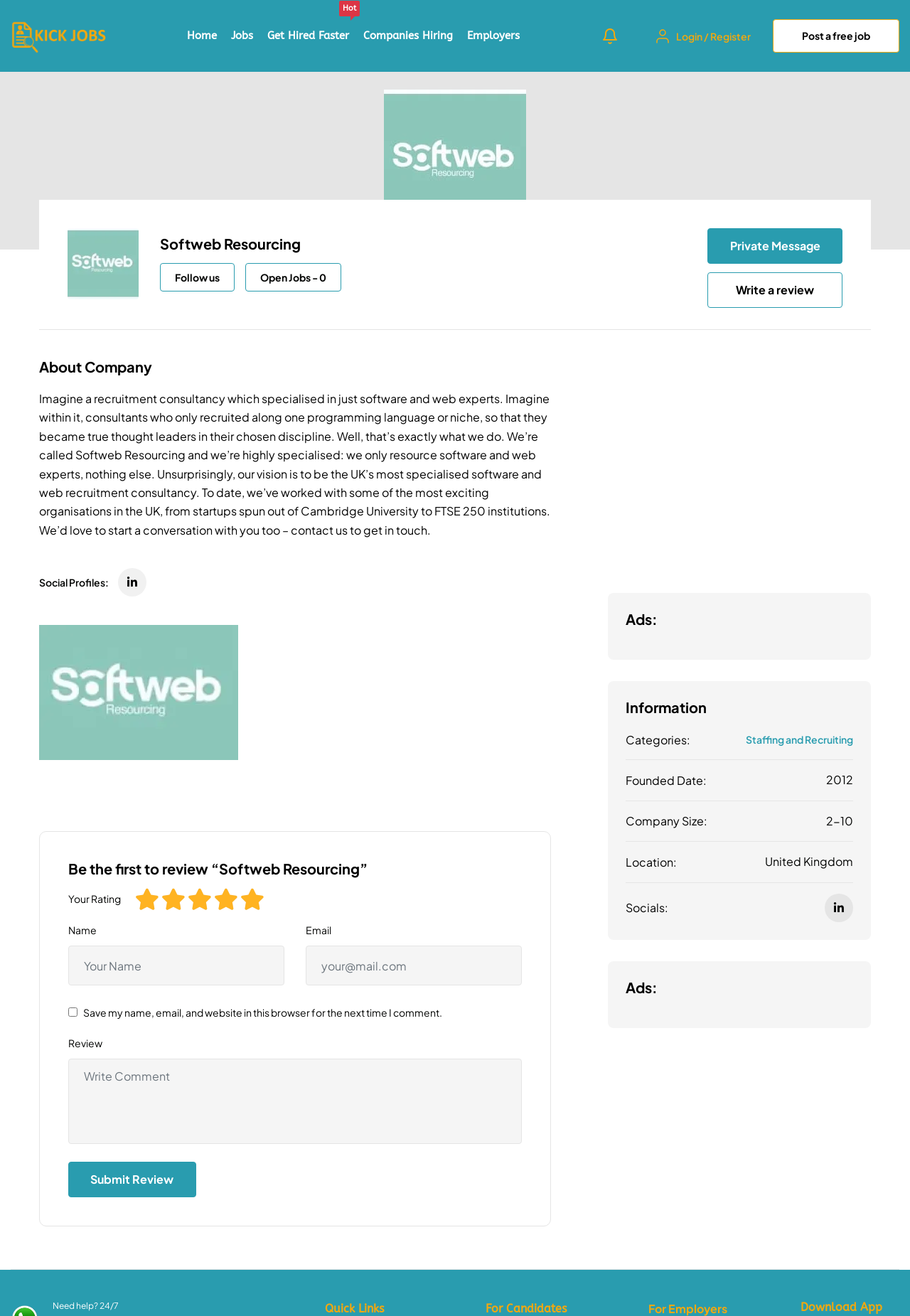Describe all visible elements and their arrangement on the webpage.

This webpage is about Softweb Resourcing, a recruitment consultancy specializing in software and web experts. At the top, there is a navigation bar with links to "Home", "Jobs", "Get Hired Faster Hot", "Companies Hiring", and "Employers". On the right side of the navigation bar, there are links to "Login / Register" and "Post a free job".

Below the navigation bar, there is a main section with an article that contains several elements. At the top, there is a heading "Softweb Resourcing" followed by a link to "Follow us". Next to it, there is a text "Open Jobs" with a count of "0" jobs. 

Further down, there is a section about the company, which describes its specialization in software and web experts and its vision to be the UK's most specialized software and web recruitment consultancy. The company's social profiles are also listed.

Below the company description, there is a section to write a review, which includes fields to enter a name, email, and review text, as well as a checkbox to save the user's information for future comments.

On the right side of the page, there are several sections, including "Ads:", "Information", "Categories:", "Founded Date:", "Company Size:", "Location:", and "Socials:". These sections provide additional information about the company and its services.

At the bottom of the page, there are several headings, including "Need help? 24/7", "Quick Links", "For Candidates", "For Employers", and "Download App". There is also a link to an unknown icon on the bottom right corner of the page.